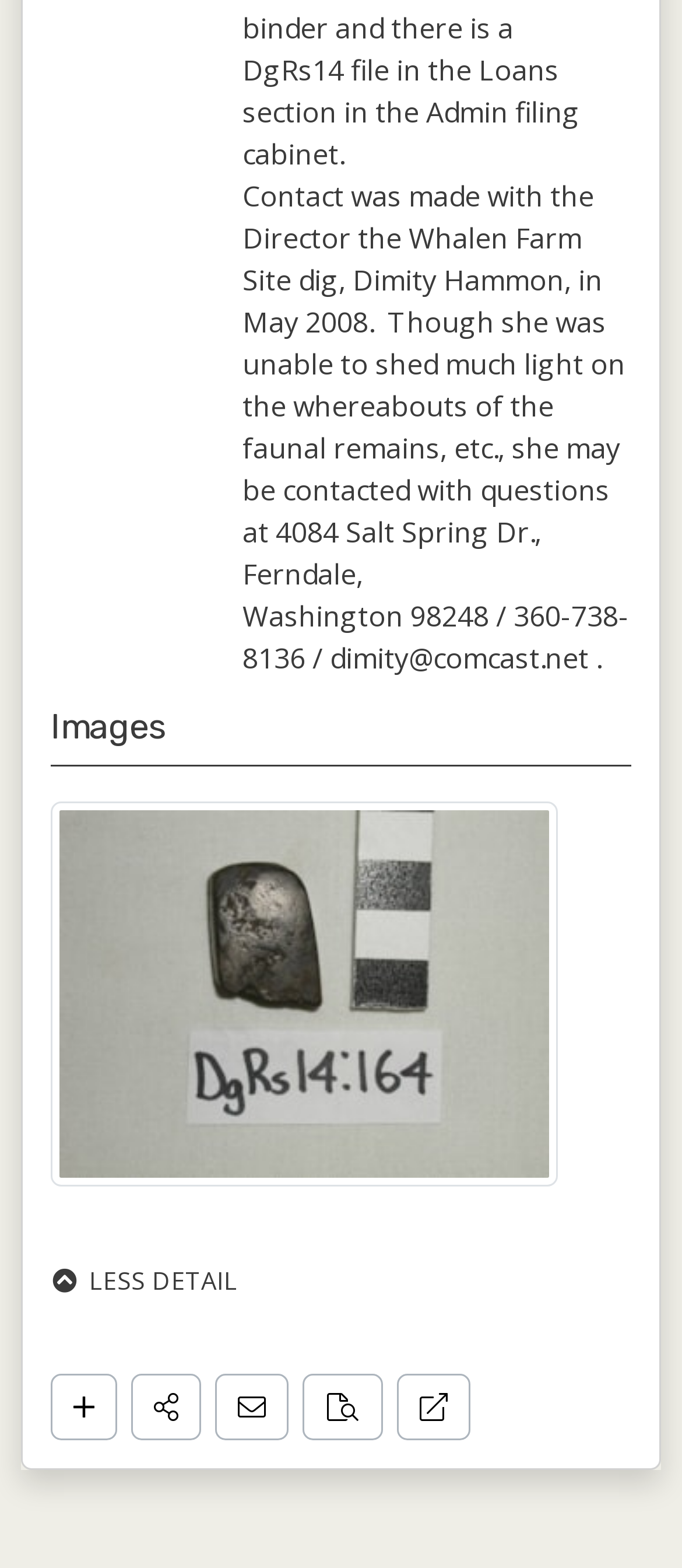For the element described, predict the bounding box coordinates as (top-left x, top-left y, bottom-right x, bottom-right y). All values should be between 0 and 1. Element description: More like this

[0.444, 0.876, 0.562, 0.918]